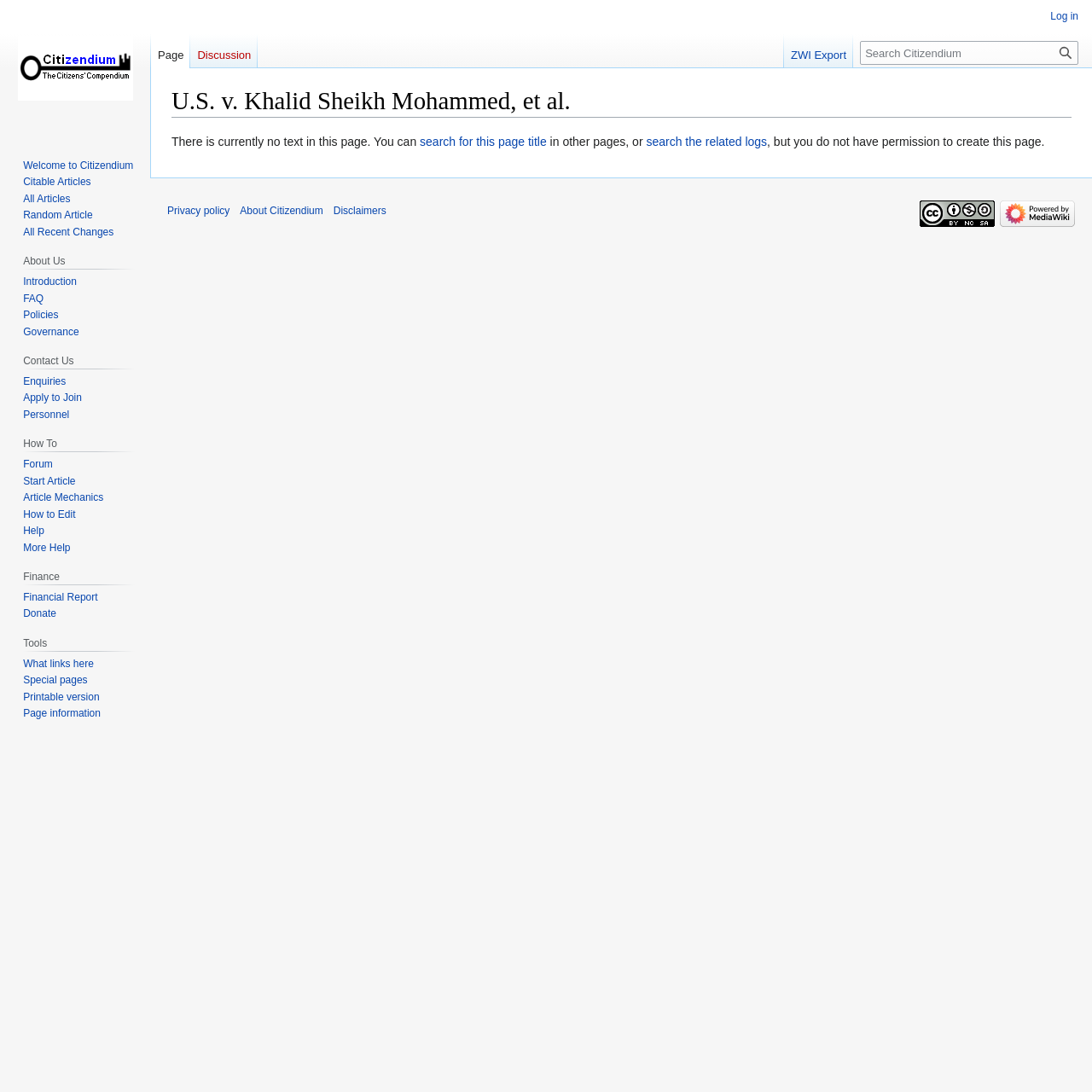Identify the bounding box coordinates of the region I need to click to complete this instruction: "Log in".

[0.962, 0.009, 0.988, 0.02]